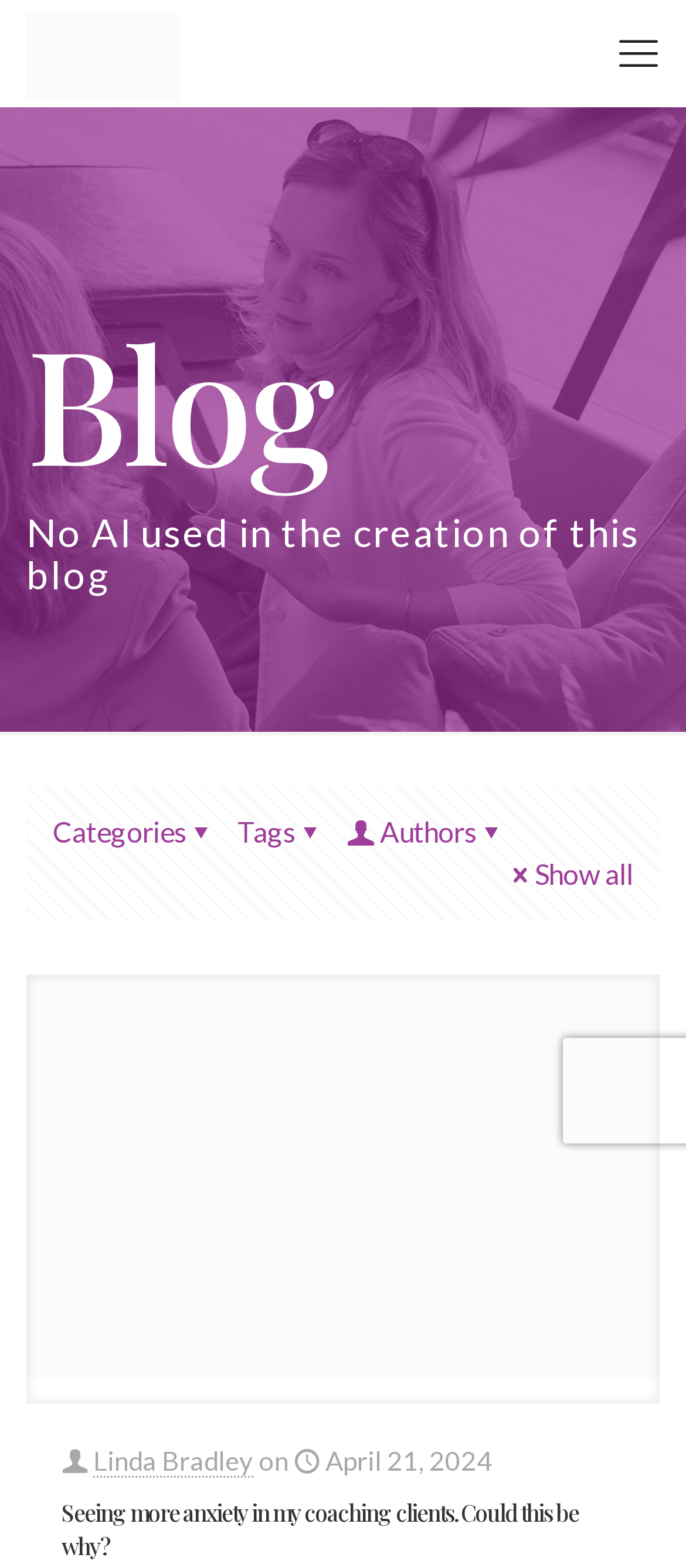How many links are under the 'Blog' heading?
Respond to the question with a single word or phrase according to the image.

4